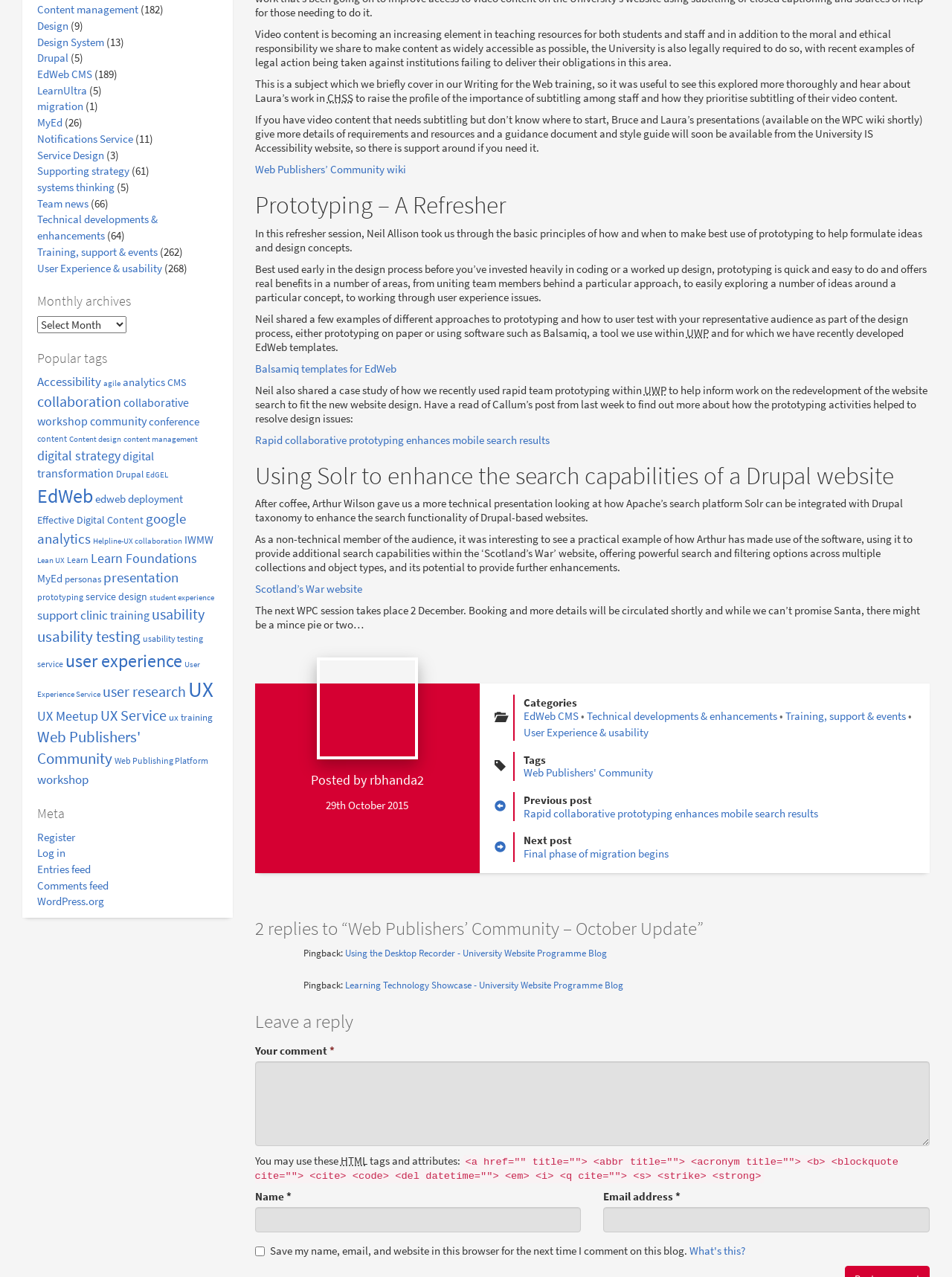Determine the bounding box coordinates for the area you should click to complete the following instruction: "Select 'Monthly archives' from the combobox".

[0.039, 0.248, 0.133, 0.261]